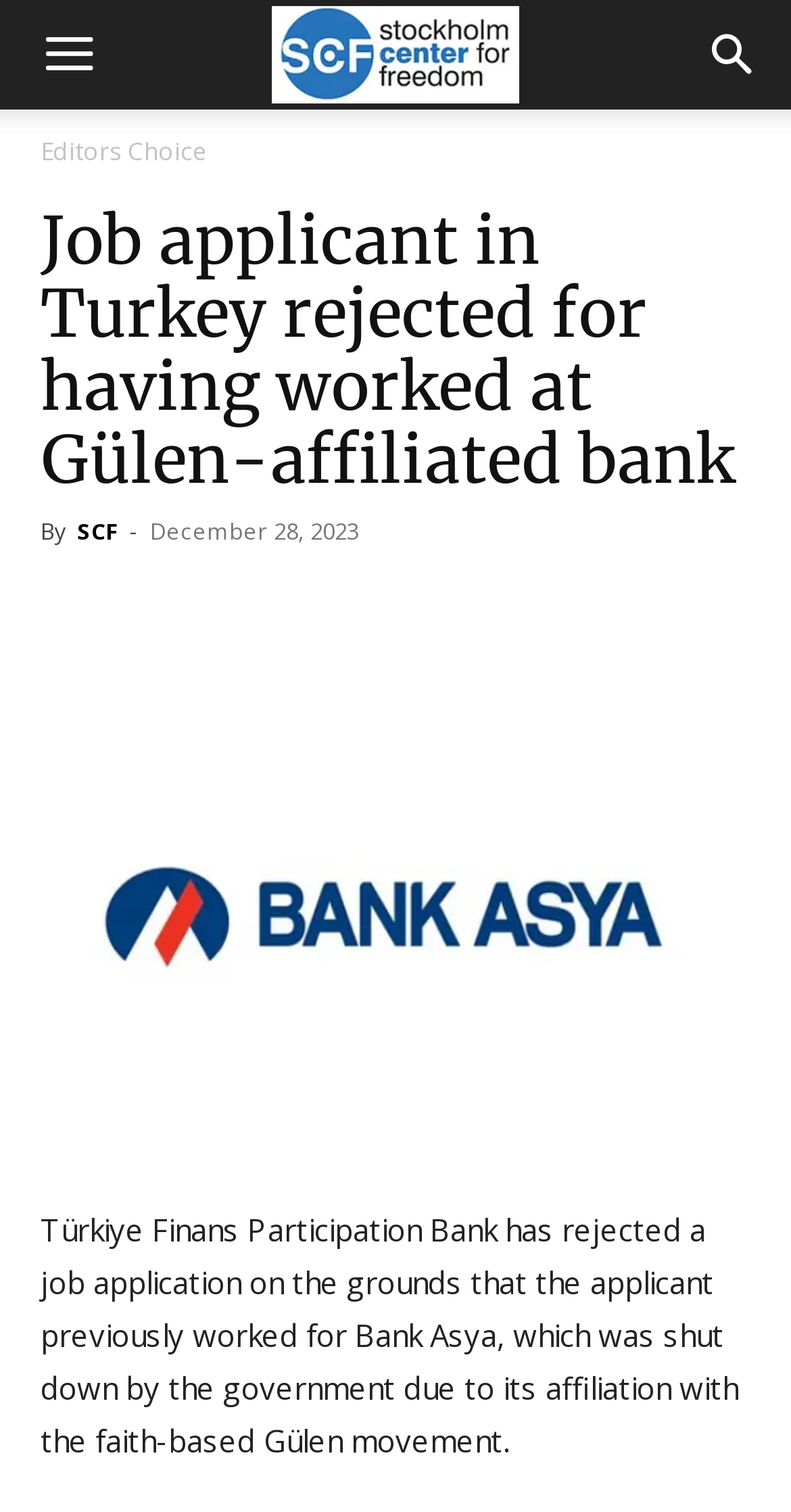Locate the bounding box coordinates of the clickable element to fulfill the following instruction: "View the article image". Provide the coordinates as four float numbers between 0 and 1 in the format [left, top, right, bottom].

[0.051, 0.475, 0.949, 0.761]